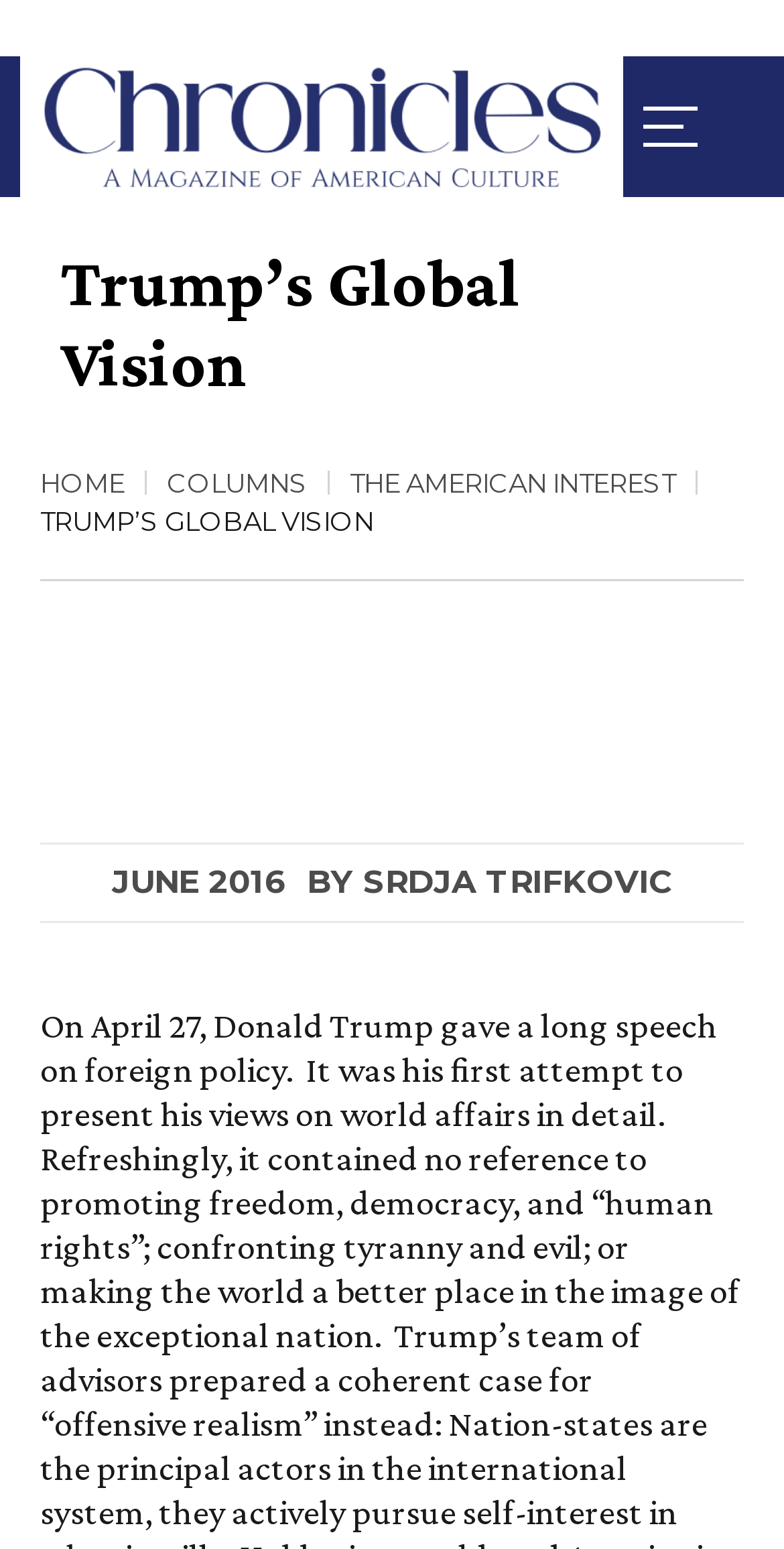With reference to the image, please provide a detailed answer to the following question: What is the date mentioned in the article?

I found a static text element with the text 'On April 27,' which suggests that the article is referring to this date.